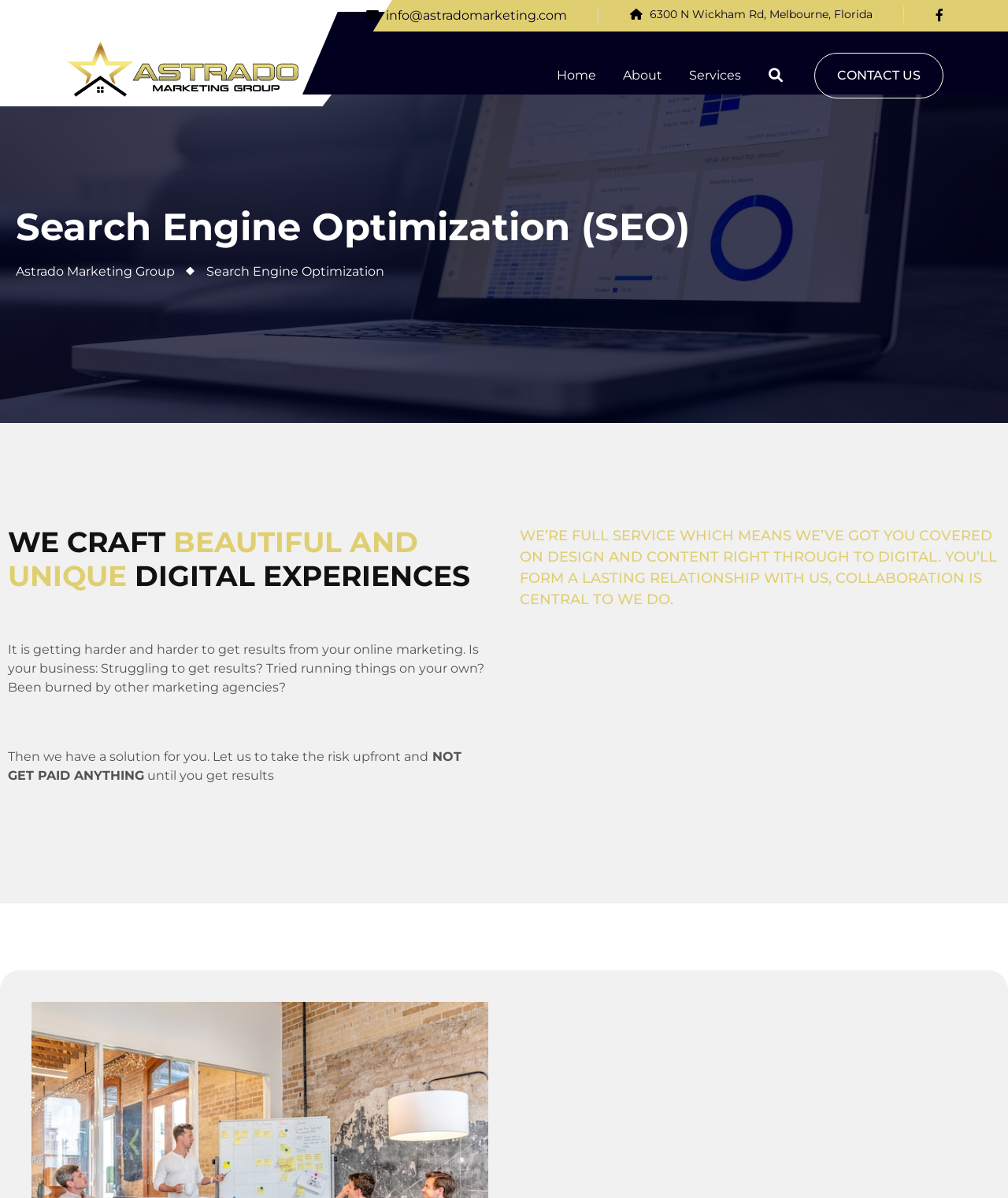Identify the bounding box coordinates of the region that needs to be clicked to carry out this instruction: "Learn more about services". Provide these coordinates as four float numbers ranging from 0 to 1, i.e., [left, top, right, bottom].

[0.681, 0.036, 0.738, 0.091]